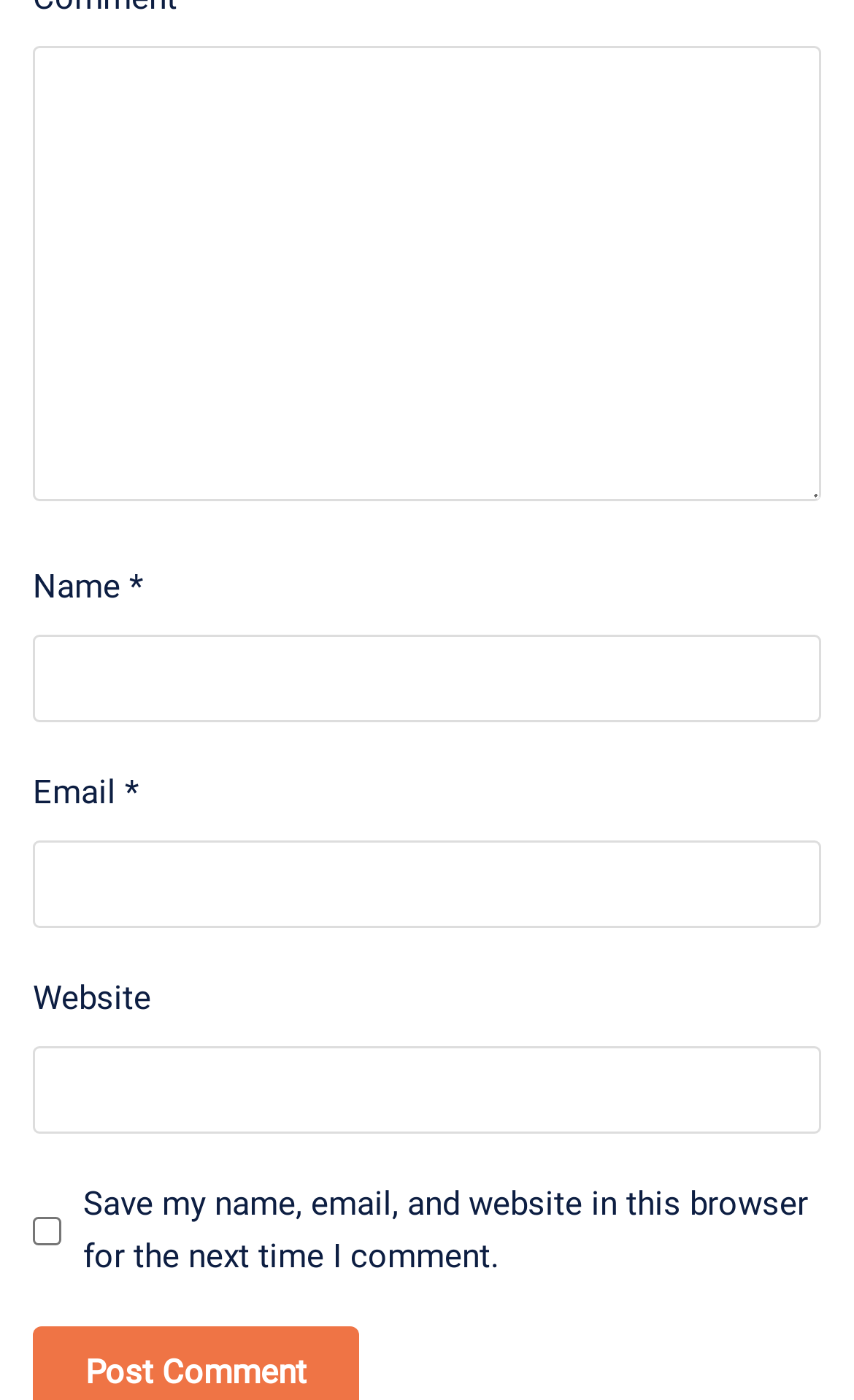Based on the provided description, "parent_node: Website name="url"", find the bounding box of the corresponding UI element in the screenshot.

[0.038, 0.748, 0.962, 0.811]